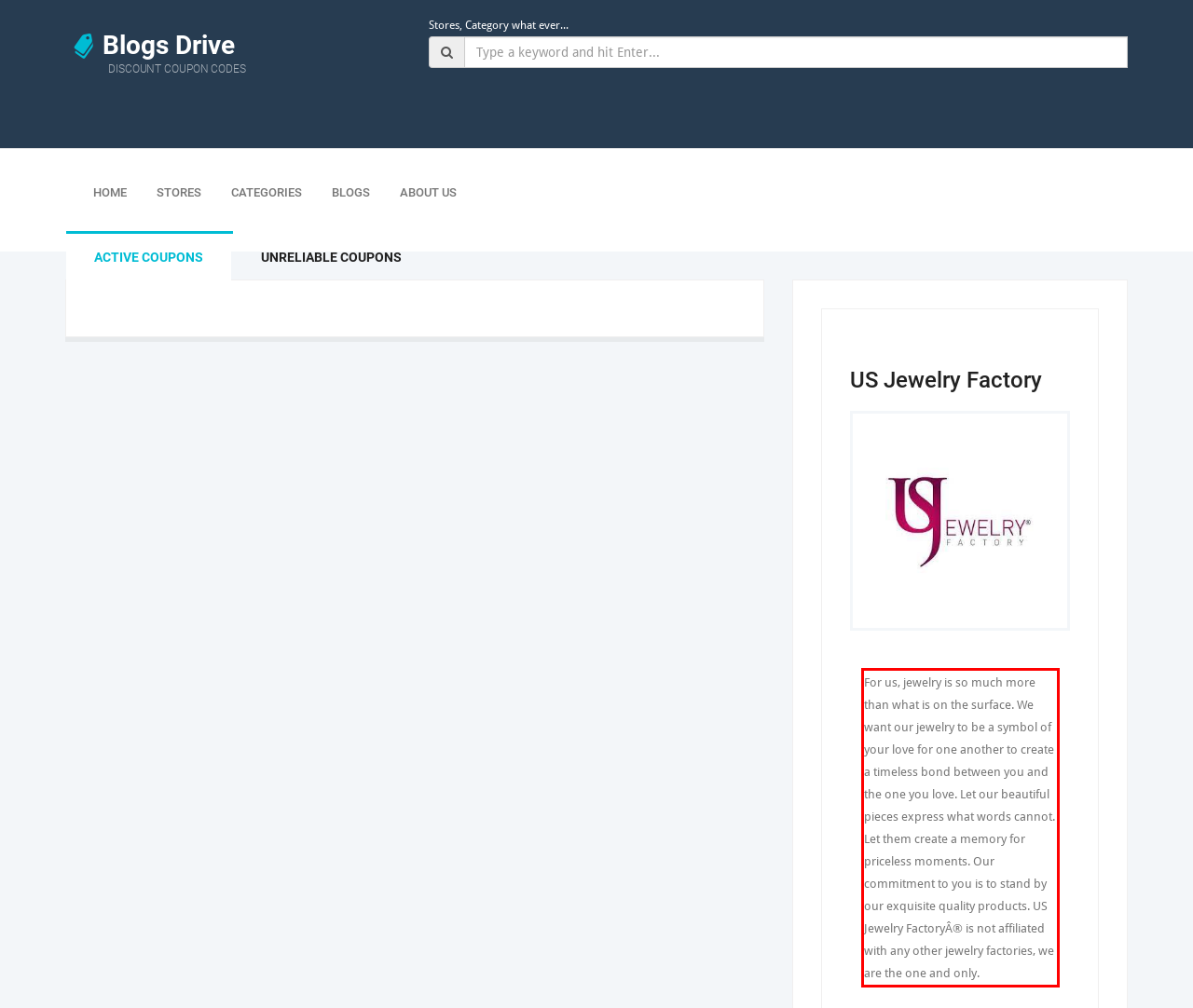View the screenshot of the webpage and identify the UI element surrounded by a red bounding box. Extract the text contained within this red bounding box.

For us, jewelry is so much more than what is on the surface. We want our jewelry to be a symbol of your love for one another to create a timeless bond between you and the one you love. Let our beautiful pieces express what words cannot. Let them create a memory for priceless moments. Our commitment to you is to stand by our exquisite quality products. US Jewelry FactoryÂ® is not affiliated with any other jewelry factories, we are the one and only.